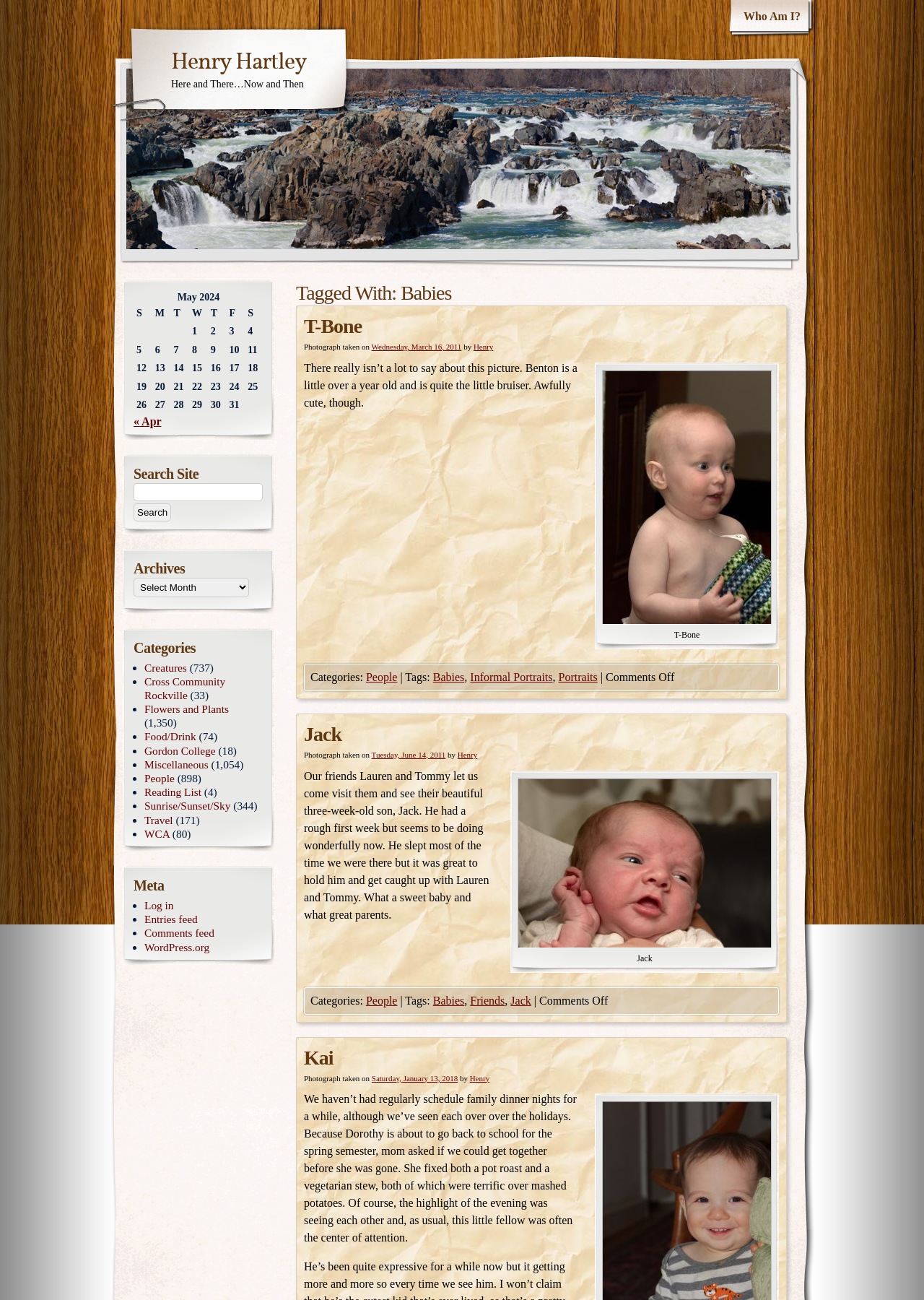Reply to the question with a brief word or phrase: How many babies are featured in the webpage?

3